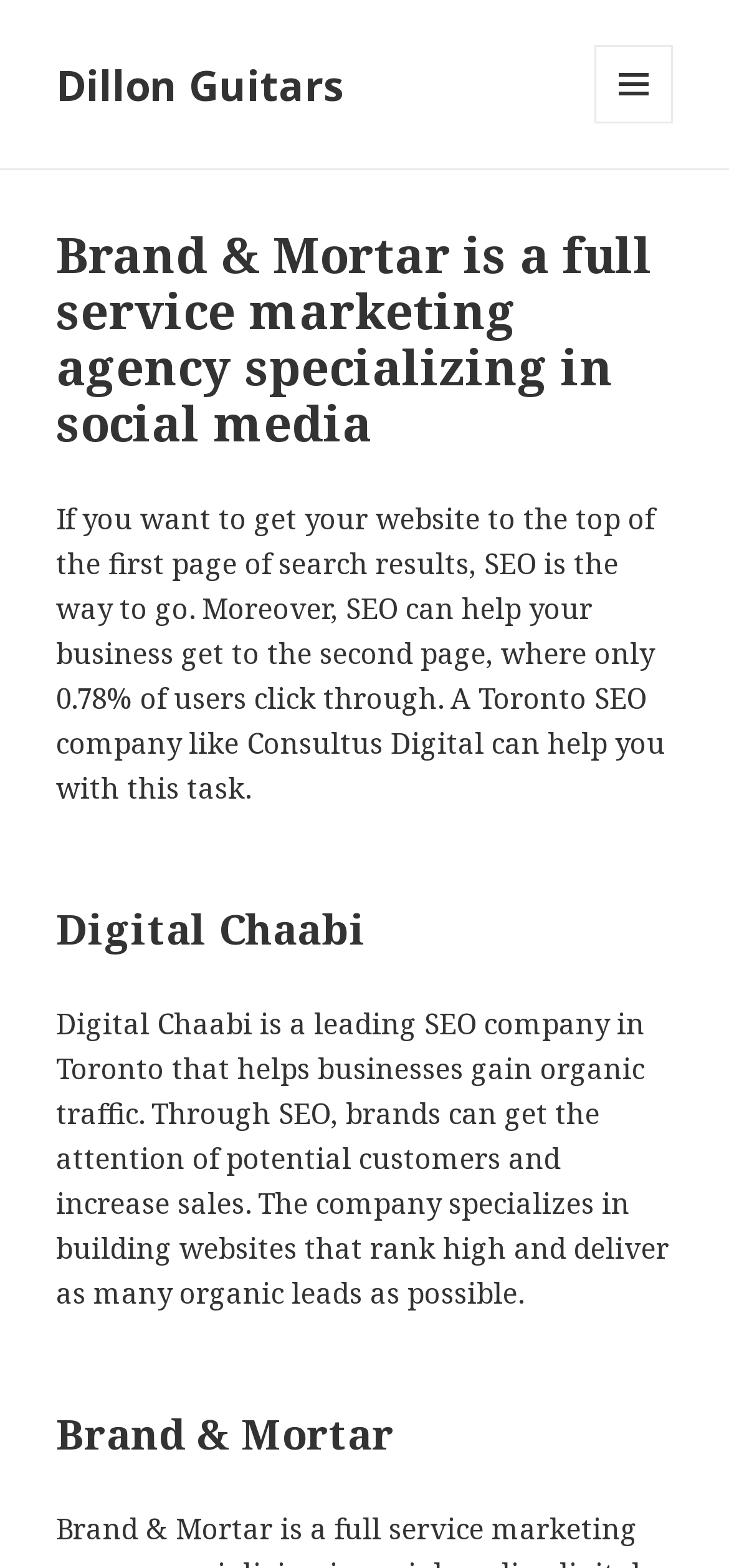What is the company's specialty?
Look at the image and provide a detailed response to the question.

Based on the webpage, the company Brand & Mortar is a full service marketing agency specializing in social media, which indicates that their specialty is social media.